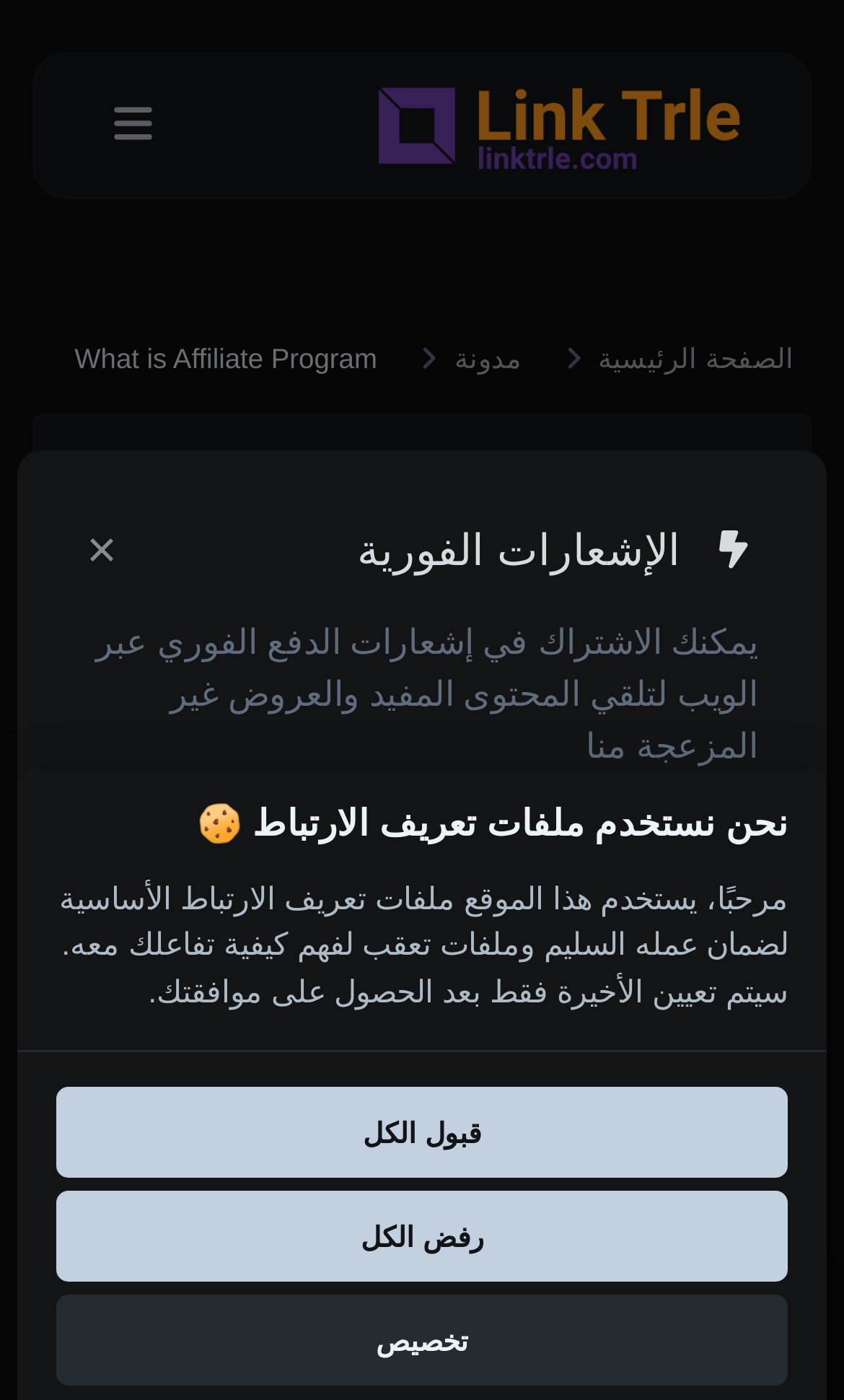Identify the bounding box coordinates for the UI element described as follows: رفض الكل. Use the format (top-left x, top-left y, bottom-right x, bottom-right y) and ensure all values are floating point numbers between 0 and 1.

[0.066, 0.851, 0.934, 0.915]